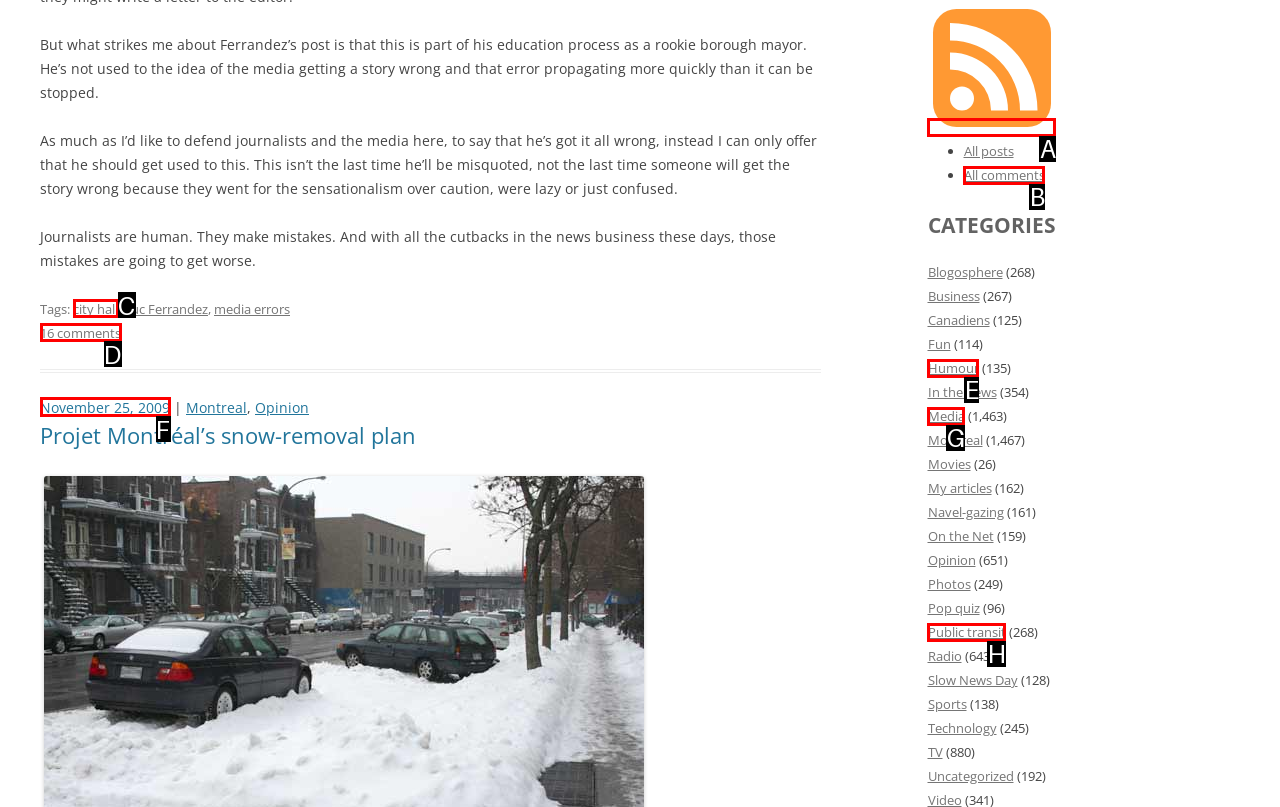From the given choices, indicate the option that best matches: Media
State the letter of the chosen option directly.

G